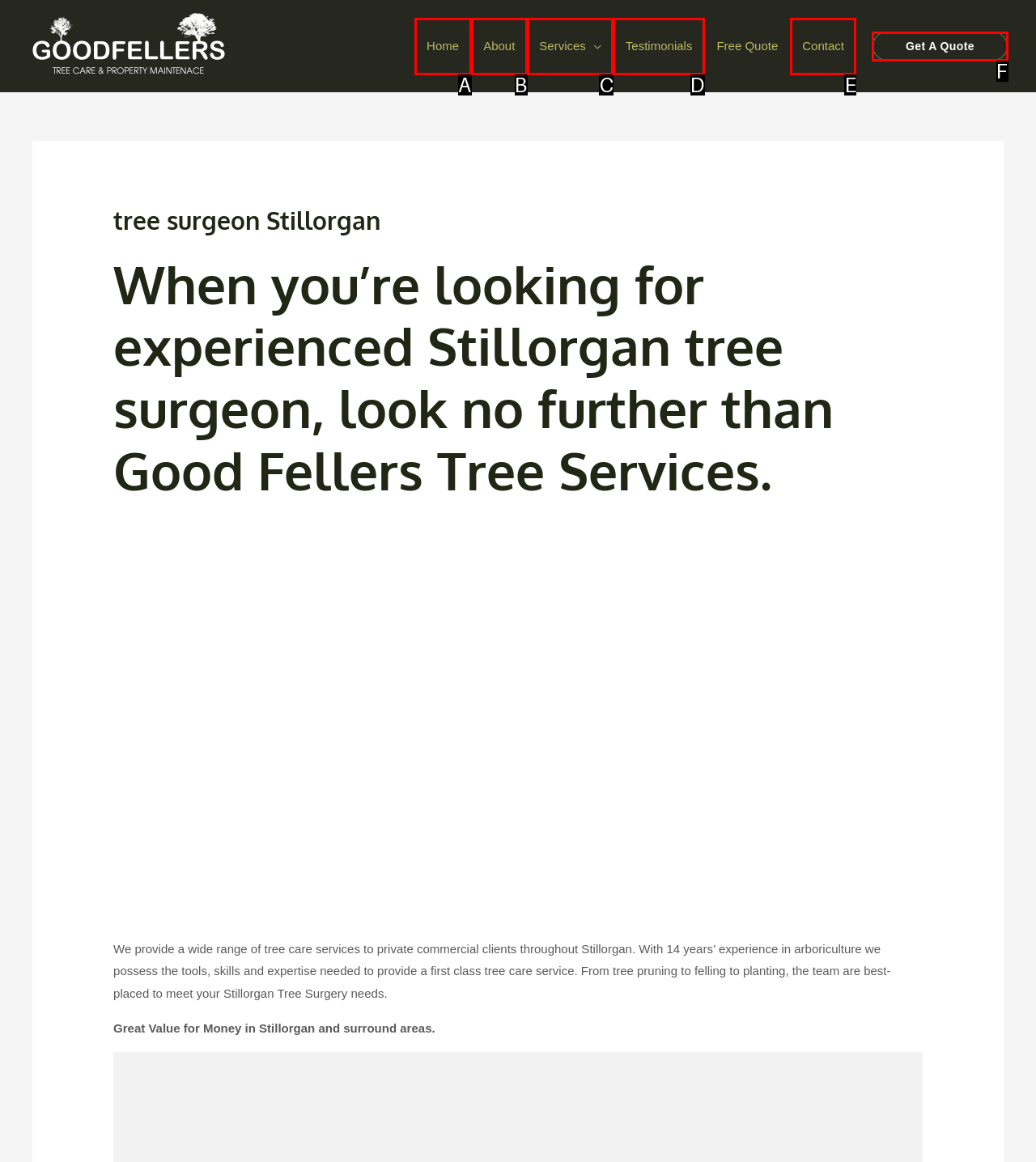Using the description: Get A Quote, find the best-matching HTML element. Indicate your answer with the letter of the chosen option.

F